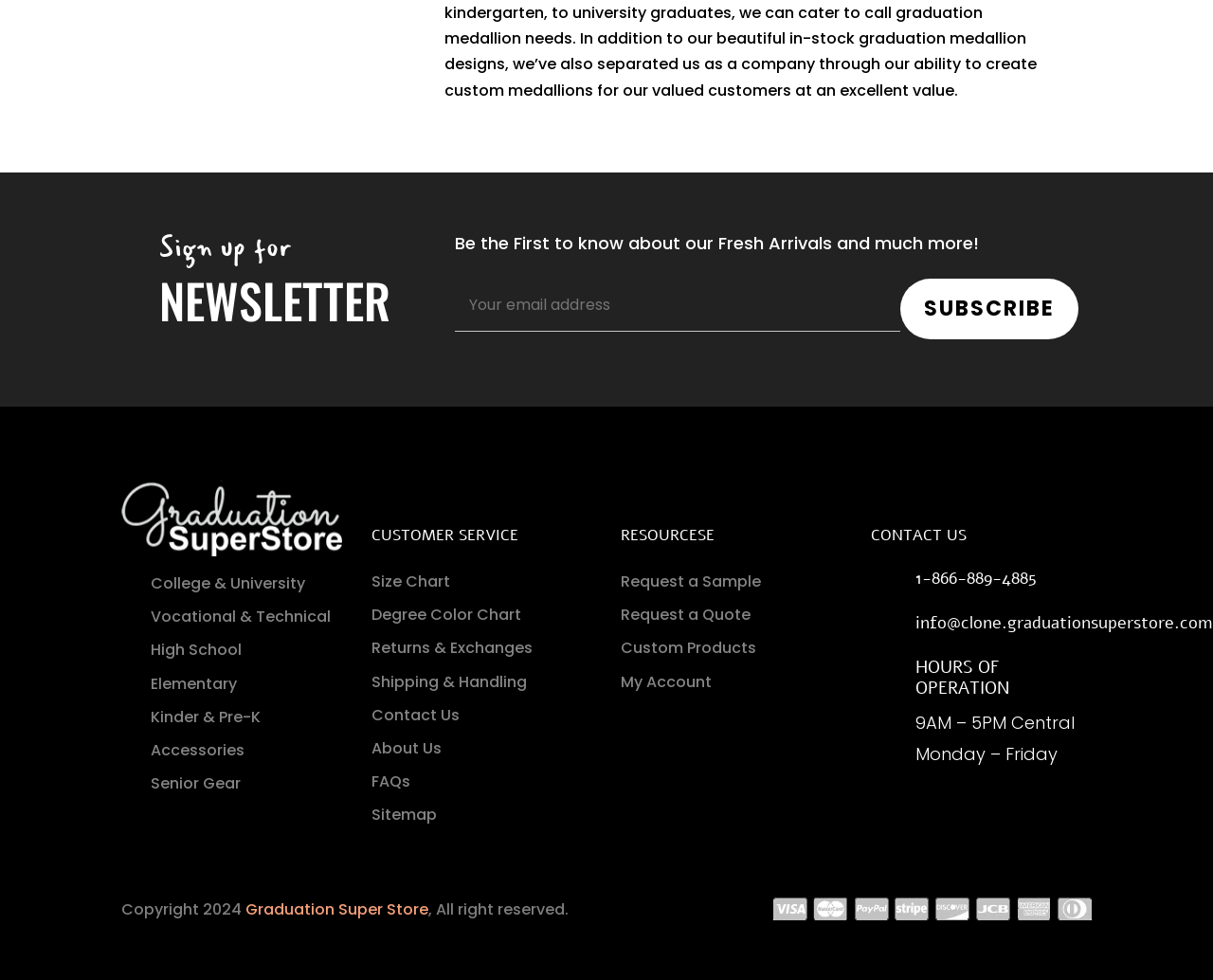Identify the bounding box coordinates for the element that needs to be clicked to fulfill this instruction: "Call 1-866-889-4885". Provide the coordinates in the format of four float numbers between 0 and 1: [left, top, right, bottom].

[0.755, 0.578, 0.855, 0.602]